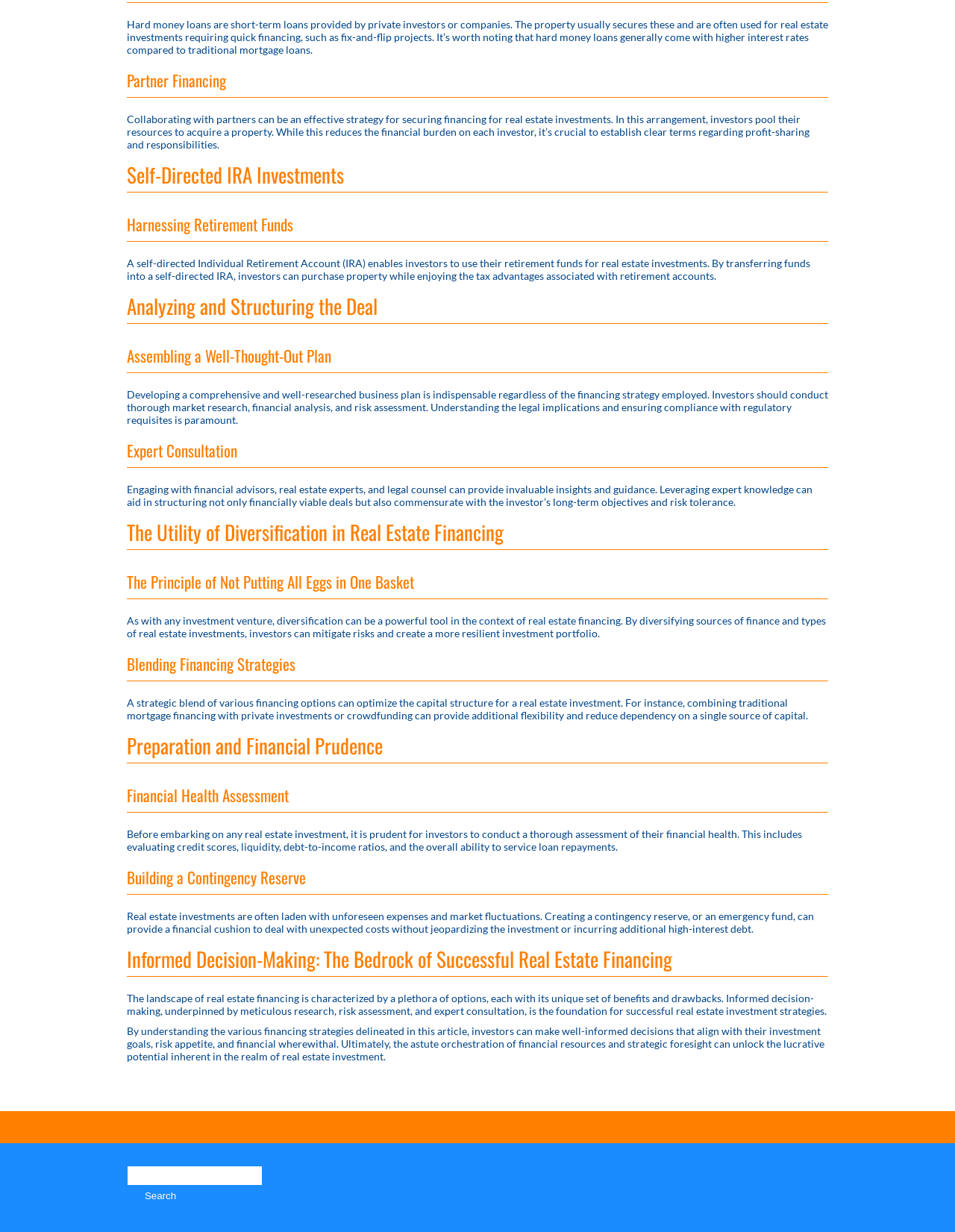What is hard money loan?
Look at the image and answer with only one word or phrase.

Short-term loan for real estate